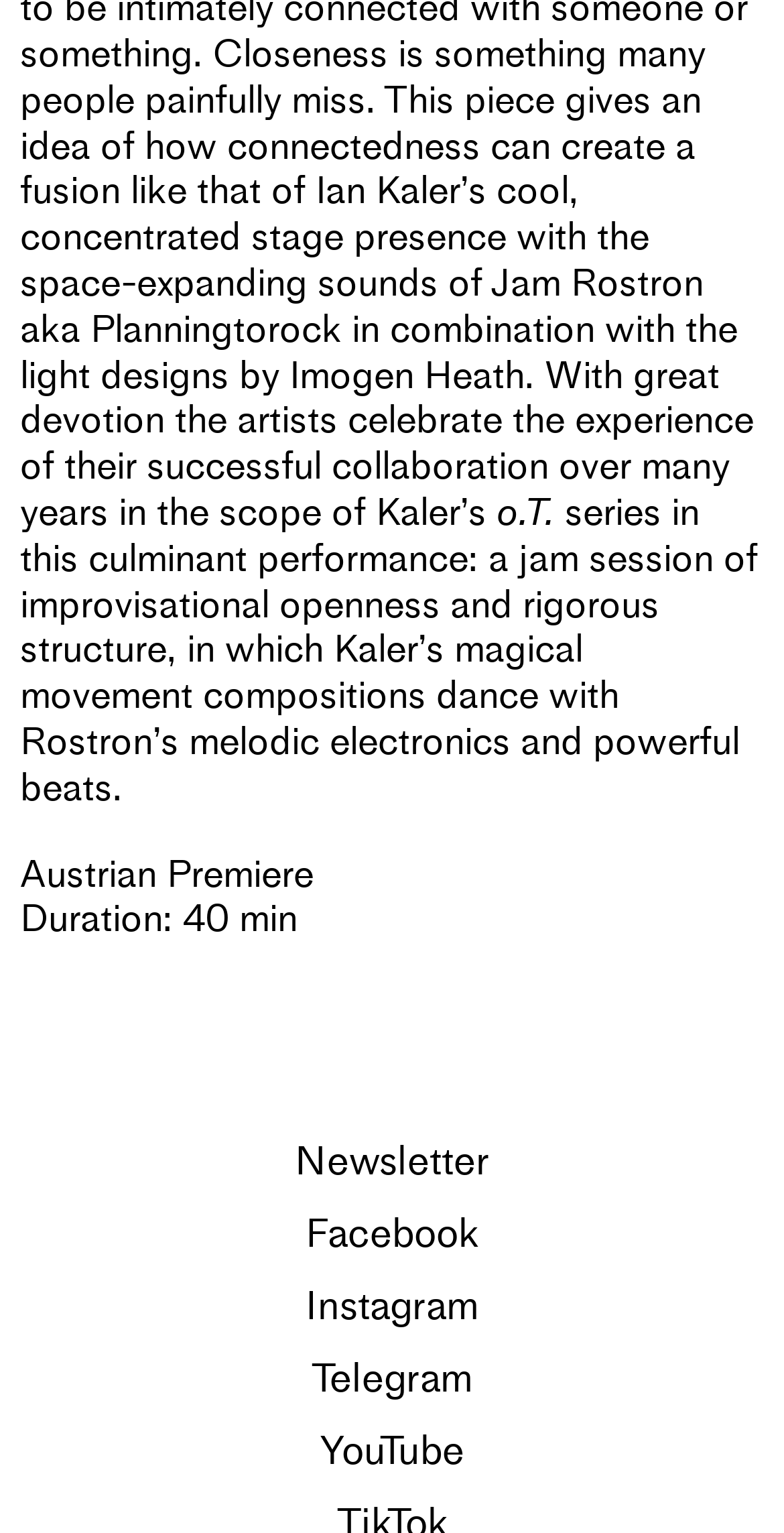What is the theme of the performance?
From the image, respond using a single word or phrase.

jam session